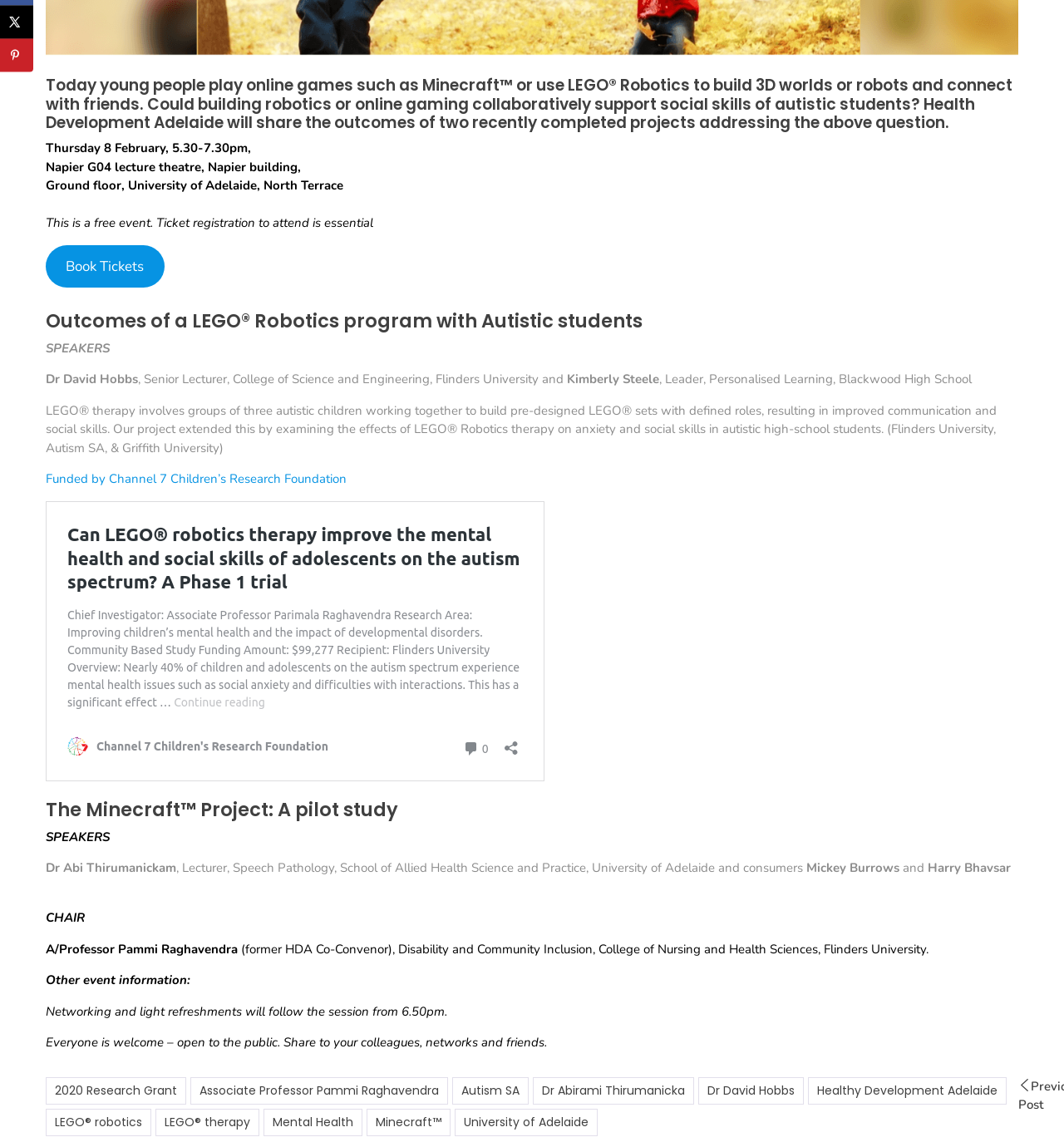Using the provided element description, identify the bounding box coordinates as (top-left x, top-left y, bottom-right x, bottom-right y). Ensure all values are between 0 and 1. Description: Mitglieder

None